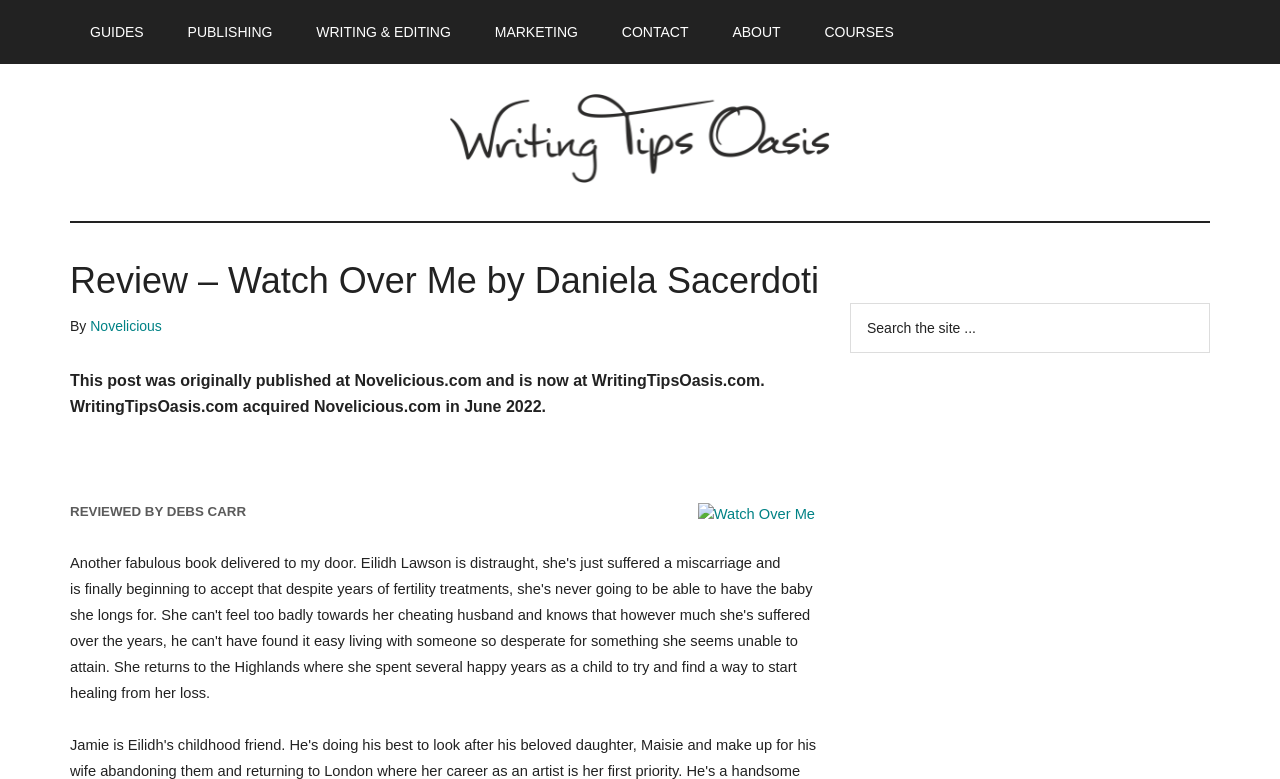Please find the bounding box coordinates of the element that needs to be clicked to perform the following instruction: "Click on the 'Novelicious' link". The bounding box coordinates should be four float numbers between 0 and 1, represented as [left, top, right, bottom].

[0.07, 0.409, 0.126, 0.429]